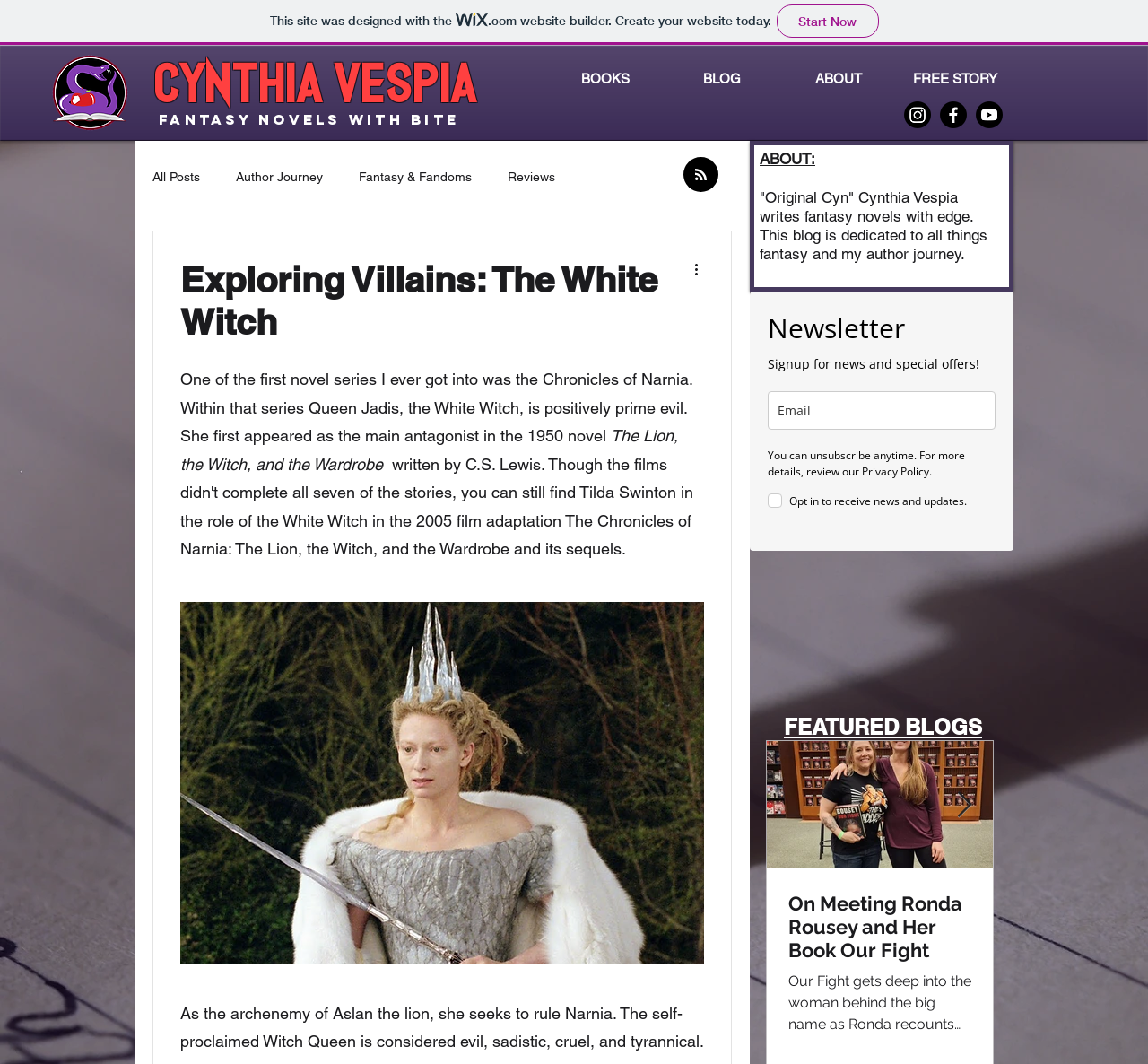What social media platforms are linked on the webpage?
Give a single word or phrase as your answer by examining the image.

Instagram, Facebook, Youtube